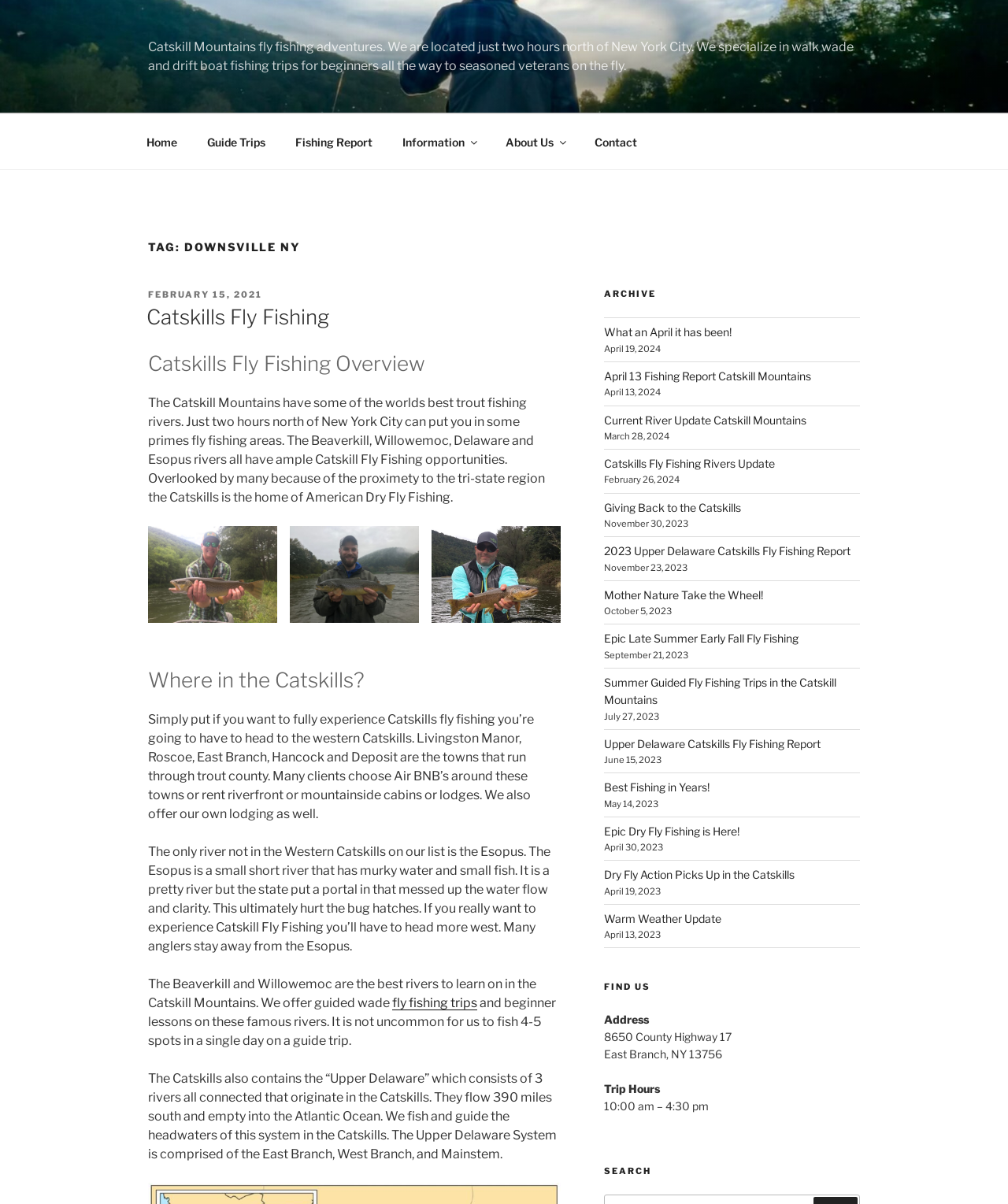Provide a brief response to the question using a single word or phrase: 
What is the address of the fishing guide service?

8650 County Highway 17, East Branch, NY 13756